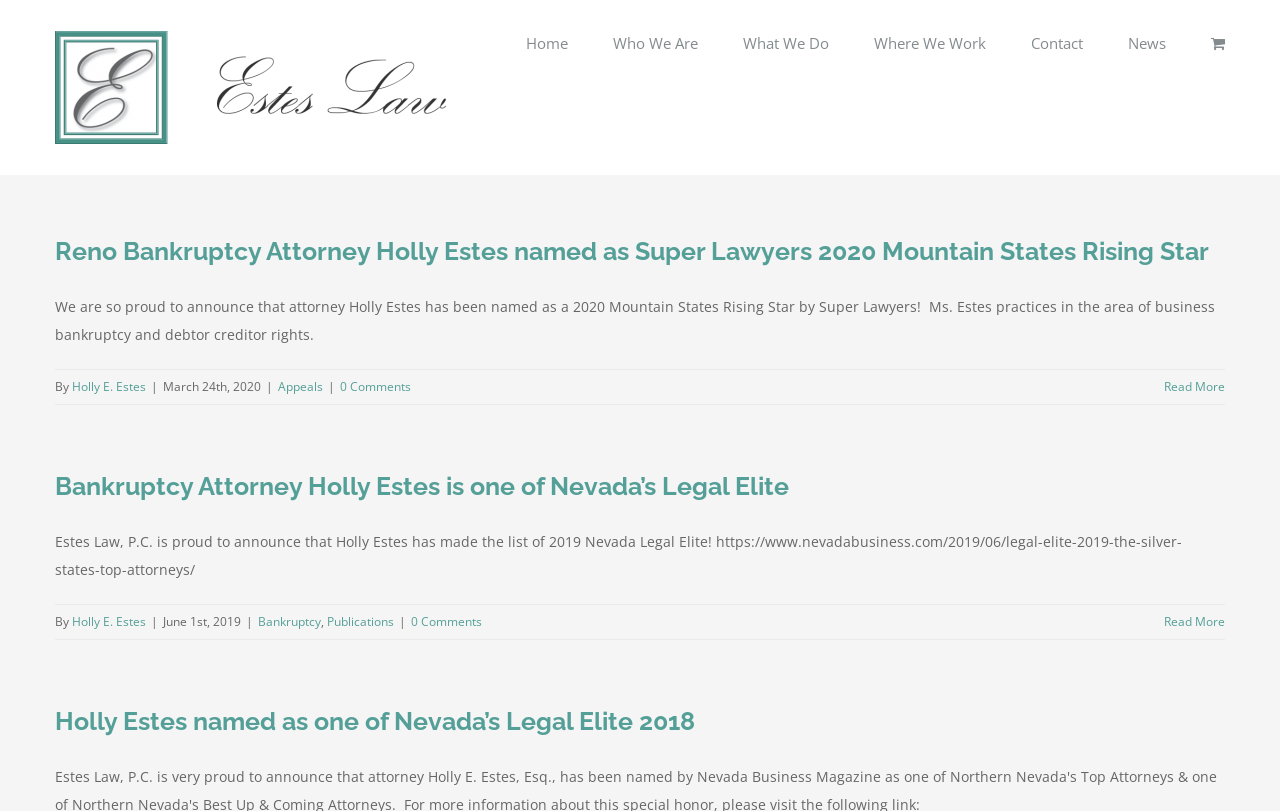Please identify the bounding box coordinates of the area that needs to be clicked to follow this instruction: "View the 'Holly Estes named as one of Nevada’s Legal Elite 2018' article".

[0.043, 0.869, 0.957, 0.91]